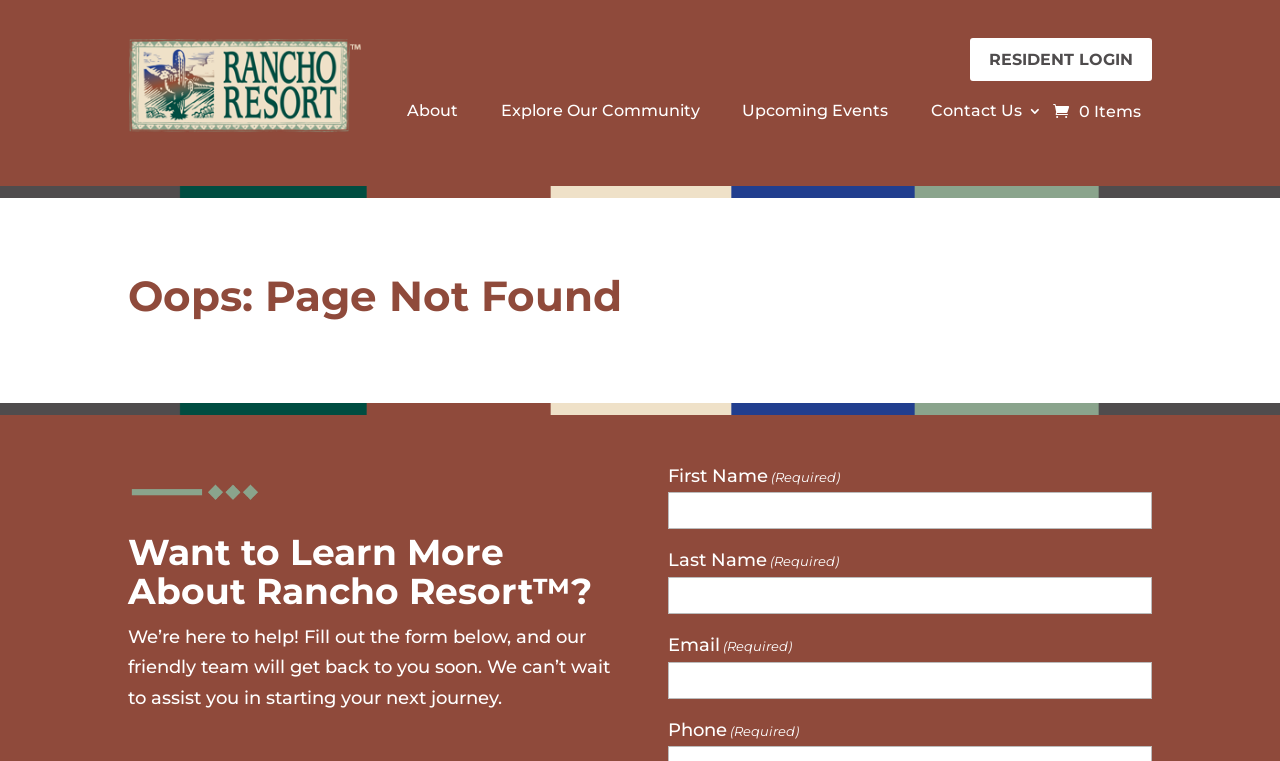Determine the bounding box coordinates for the area you should click to complete the following instruction: "Click the Rancho Resort Logo".

[0.1, 0.153, 0.282, 0.182]